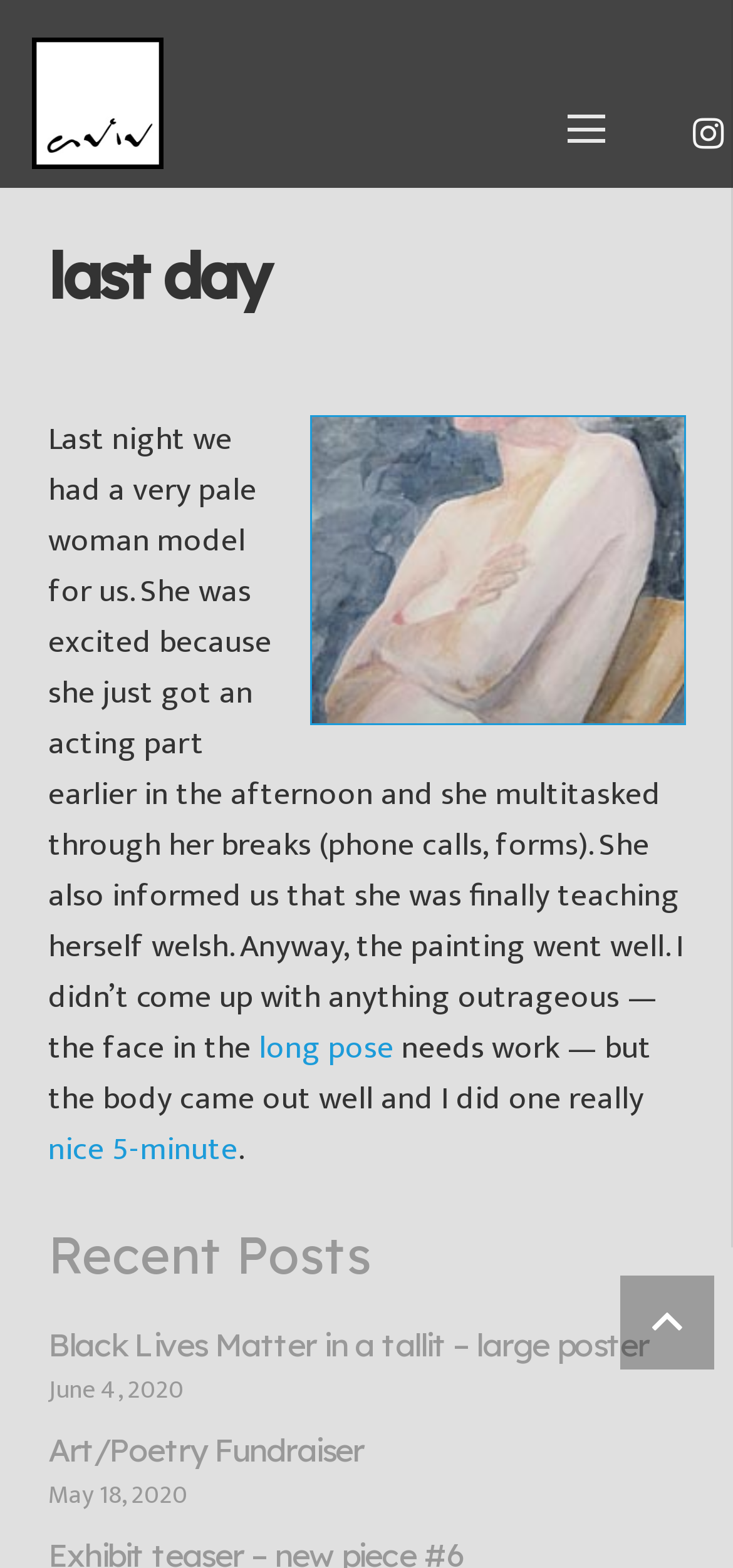What is the purpose of the 'Back to top' button?
Look at the screenshot and give a one-word or phrase answer.

To scroll back to the top